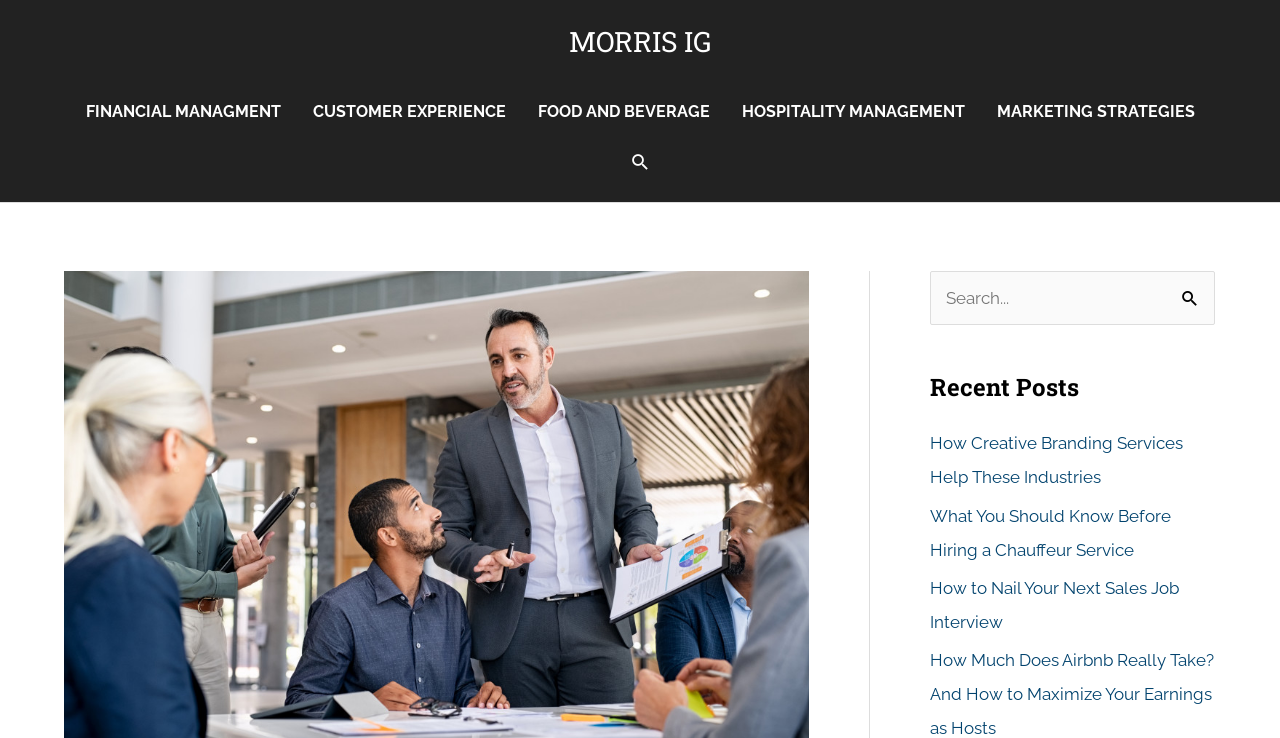Locate the bounding box of the UI element with the following description: "Search".

[0.492, 0.207, 0.508, 0.235]